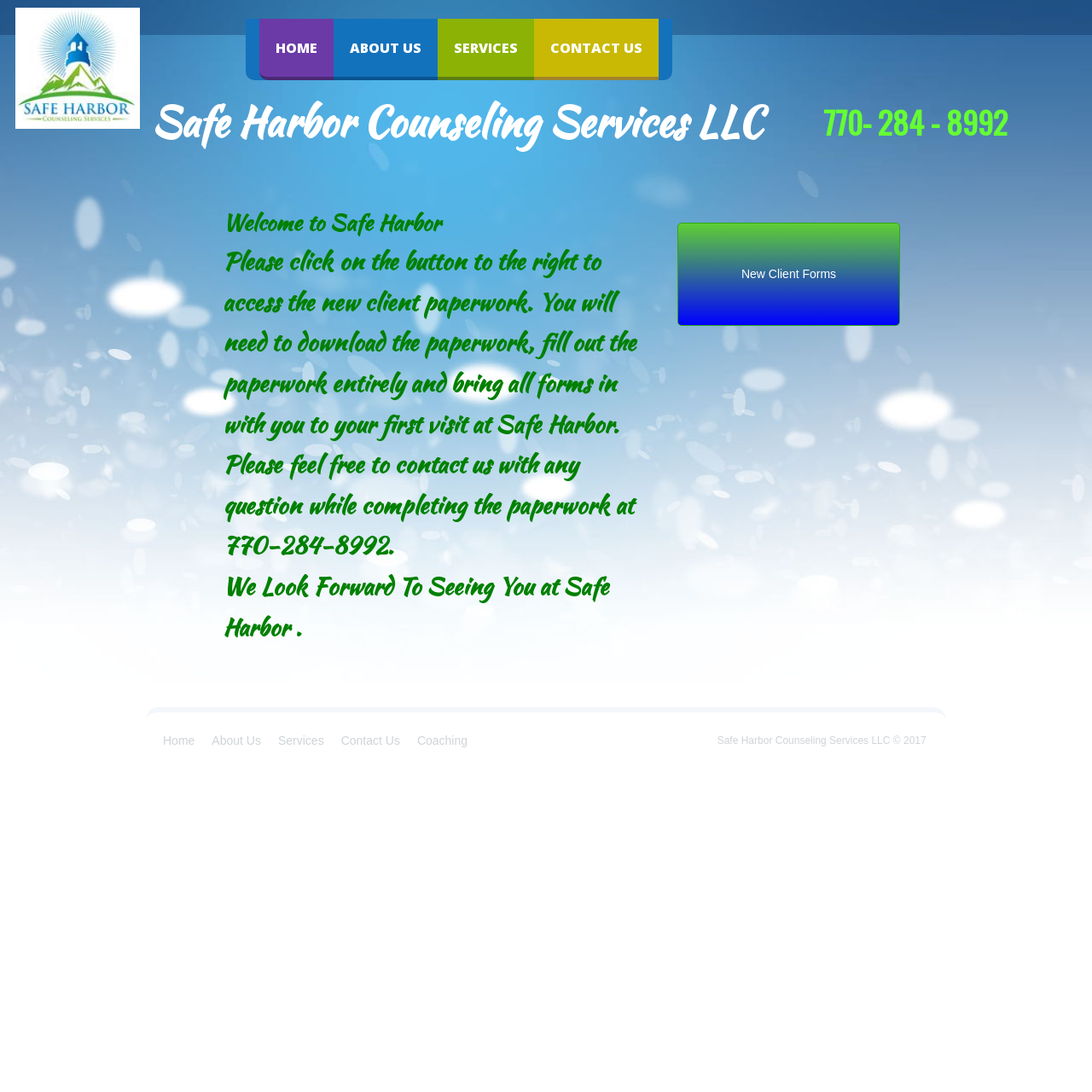With reference to the image, please provide a detailed answer to the following question: What is the name of the counseling service?

I found the name of the counseling service by reading the StaticText element with the content 'Safe Harbor Counseling Services LLC'.